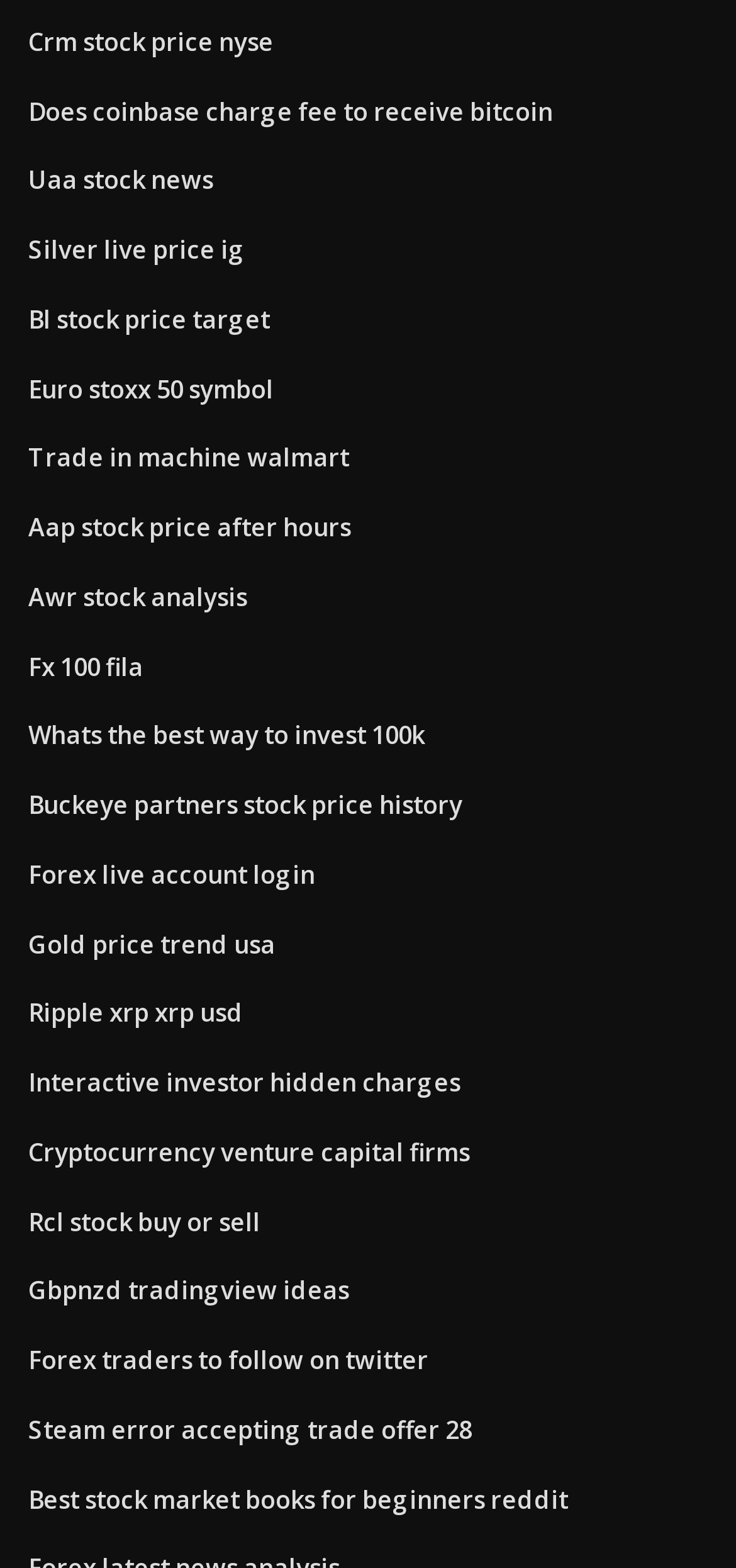What is the topic of the link with the text 'Whats the best way to invest 100k'?
Answer the question with as much detail as you can, using the image as a reference.

The link with the text 'Whats the best way to invest 100k' suggests that the topic of this link is related to investing, specifically finding the best way to invest a sum of 100,000.